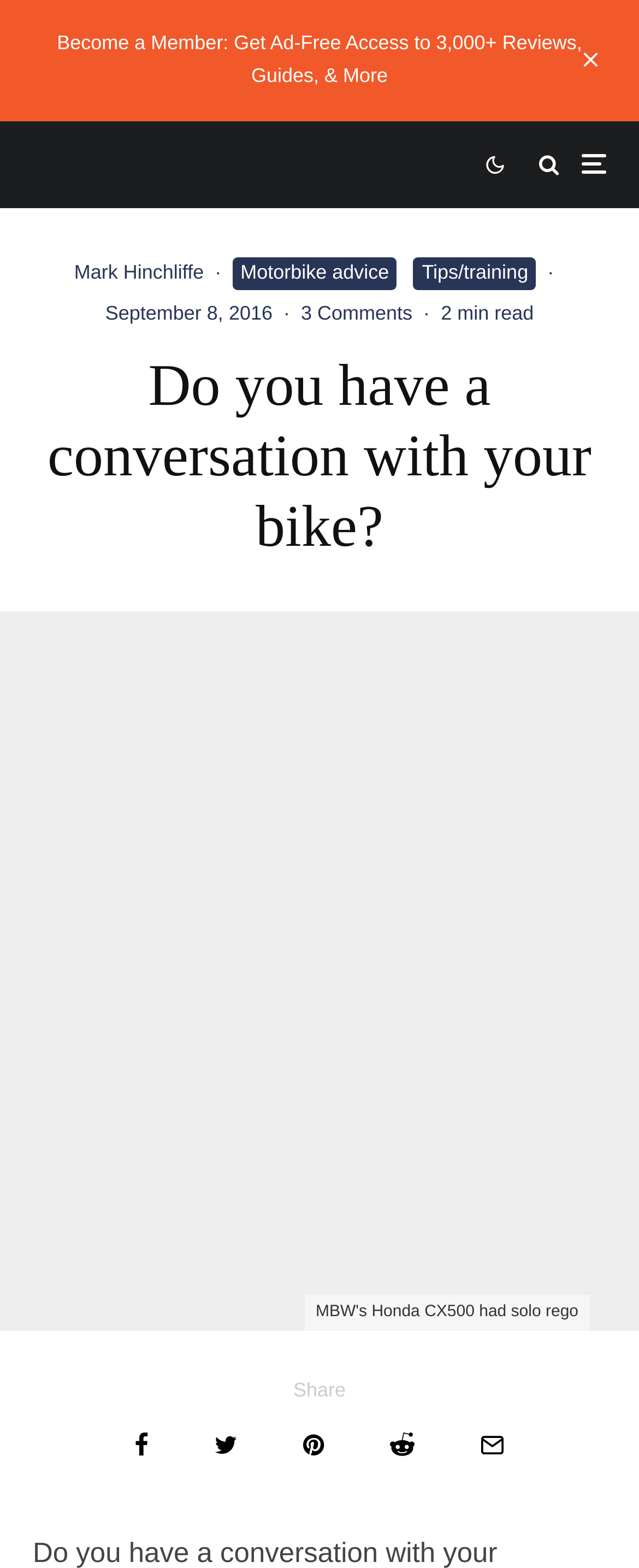Please identify the bounding box coordinates of the clickable element to fulfill the following instruction: "Explore the poem Nutta Busters". The coordinates should be four float numbers between 0 and 1, i.e., [left, top, right, bottom].

None